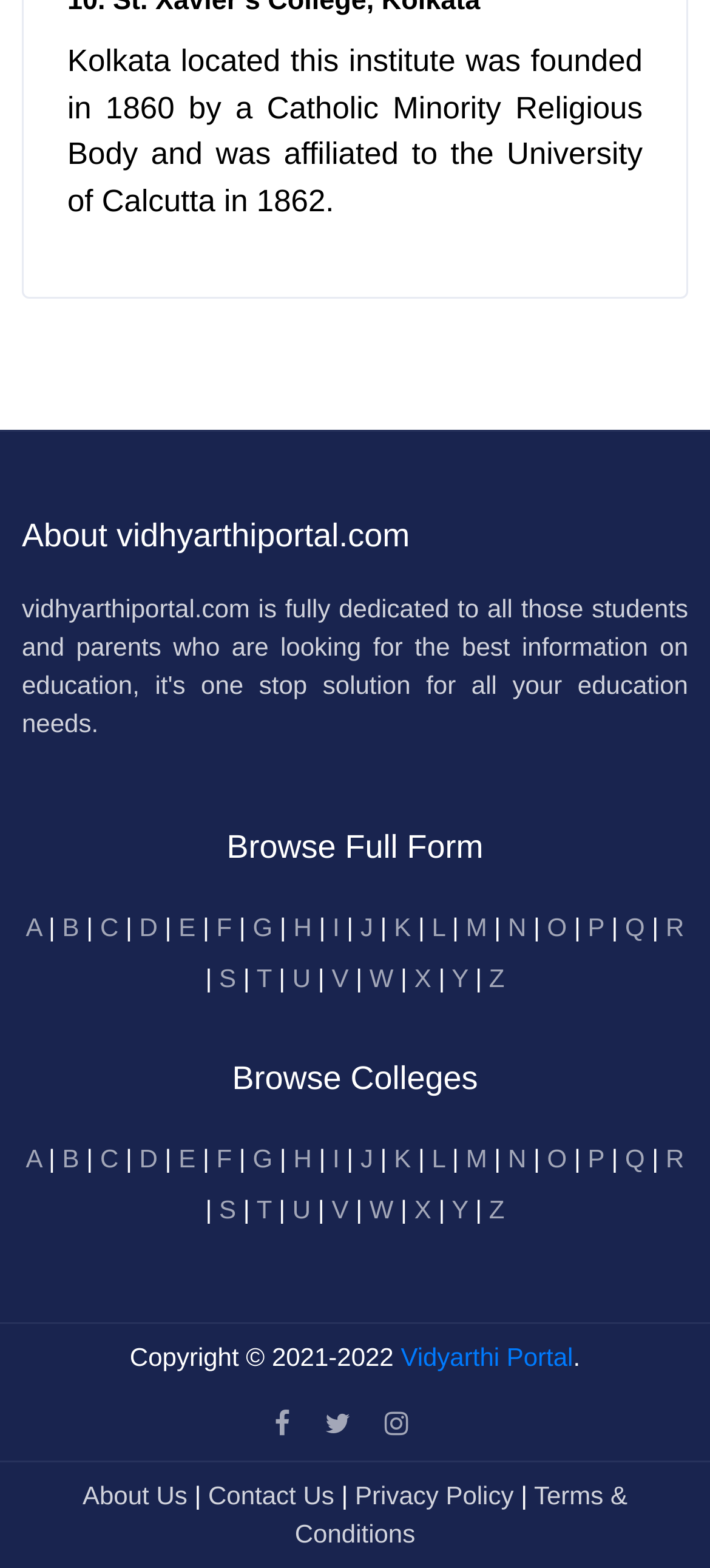What is the name of the portal mentioned at the bottom of the webpage?
Based on the content of the image, thoroughly explain and answer the question.

The webpage mentions 'Vidyarthi Portal' at the bottom, which is likely the name of the website or portal.